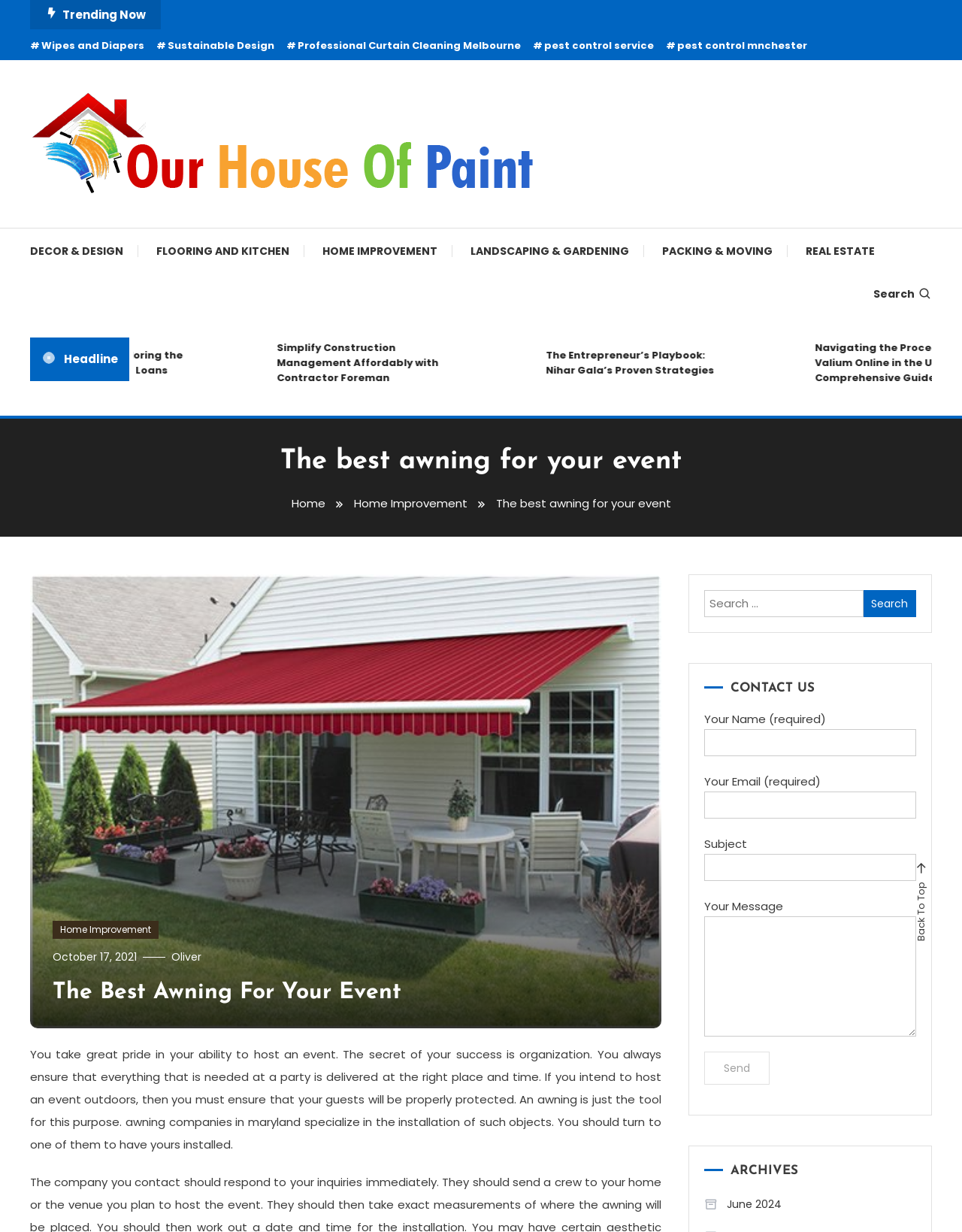Could you indicate the bounding box coordinates of the region to click in order to complete this instruction: "Click on the link to view archives for June 2024".

[0.732, 0.967, 0.812, 0.987]